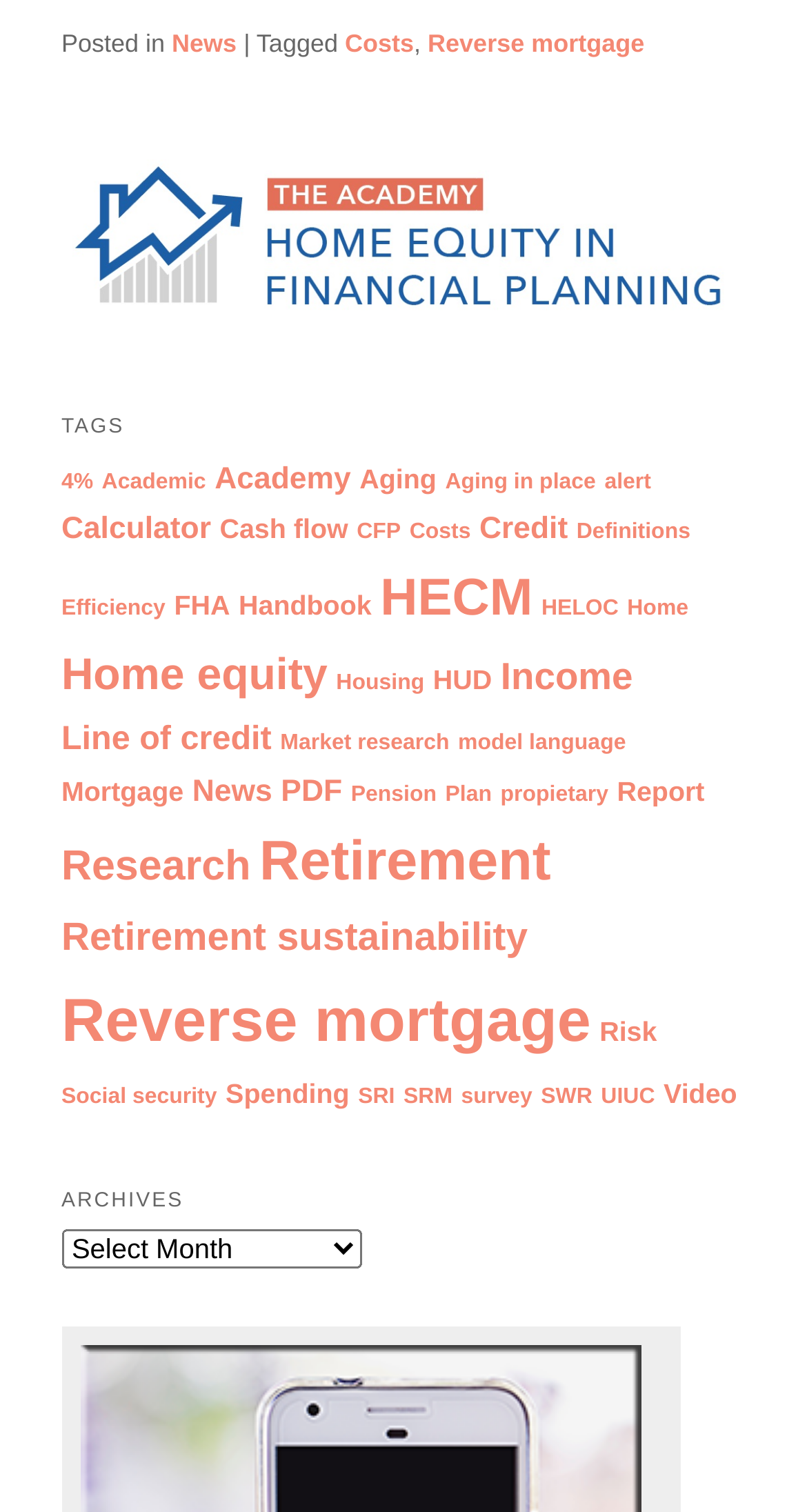Could you locate the bounding box coordinates for the section that should be clicked to accomplish this task: "Click on the 'Reverse mortgage' link".

[0.53, 0.019, 0.798, 0.038]